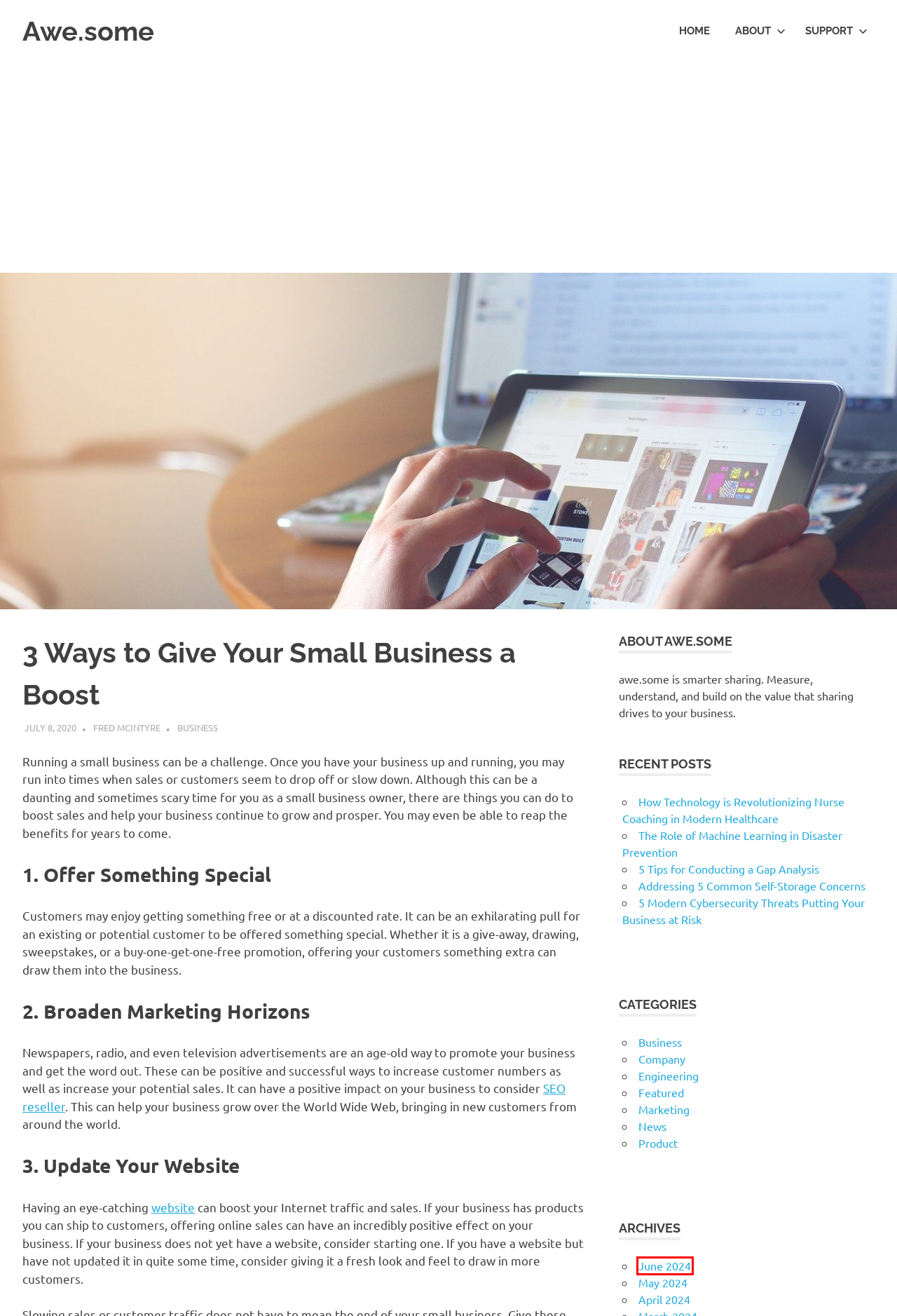You are provided a screenshot of a webpage featuring a red bounding box around a UI element. Choose the webpage description that most accurately represents the new webpage after clicking the element within the red bounding box. Here are the candidates:
A. The Role of Machine Learning in Disaster Prevention - Awe.some
B. About - Awe.some
C. Awe.some - Totally awesome marketing articles
D. April 2024 - Awe.some
E. News Archives - Awe.some
F. Featured Archives - Awe.some
G. Support - Awe.some
H. June 2024 - Awe.some

H